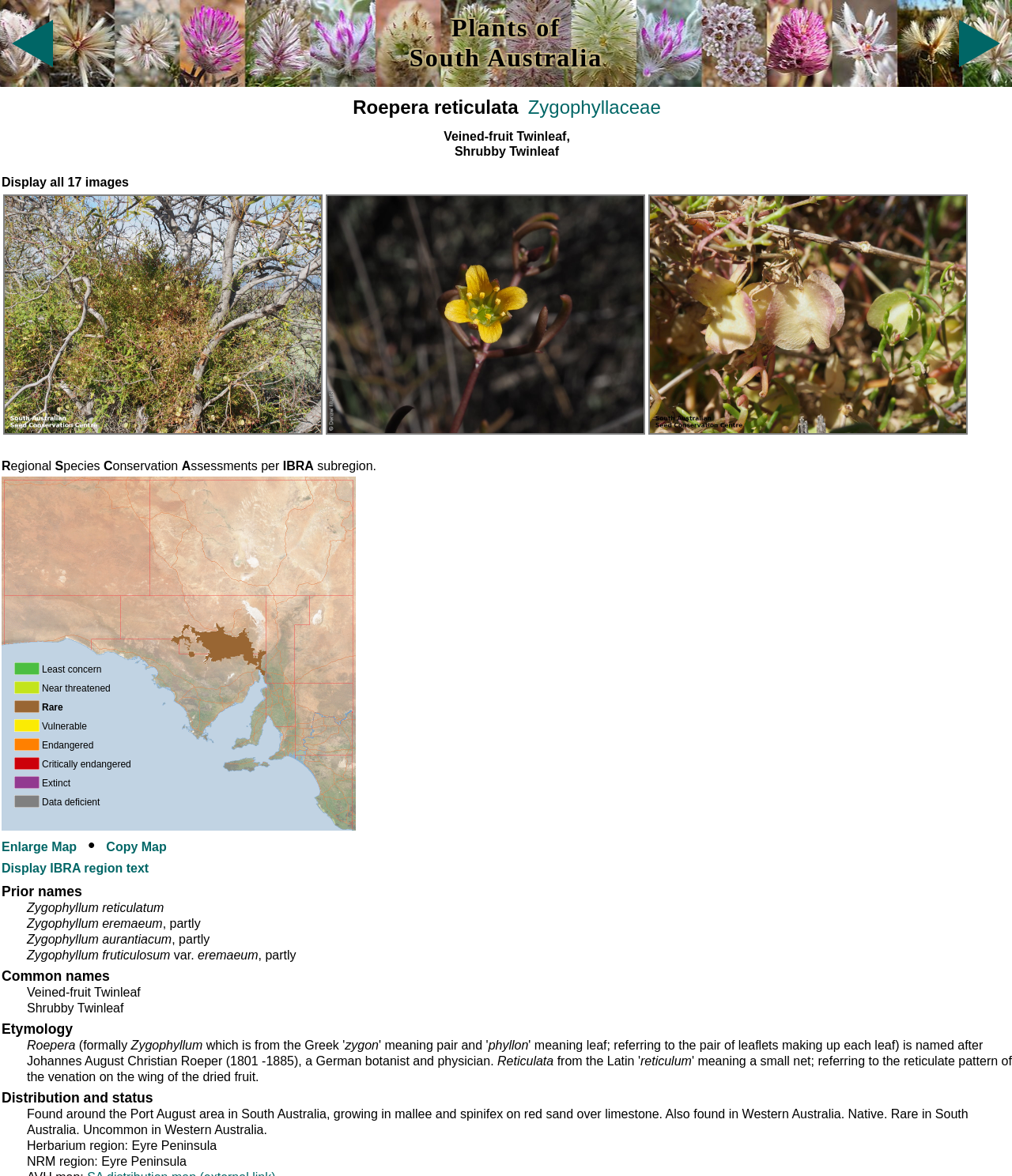What is the scientific name of the plant?
Based on the screenshot, provide your answer in one word or phrase.

Roepera reticulata